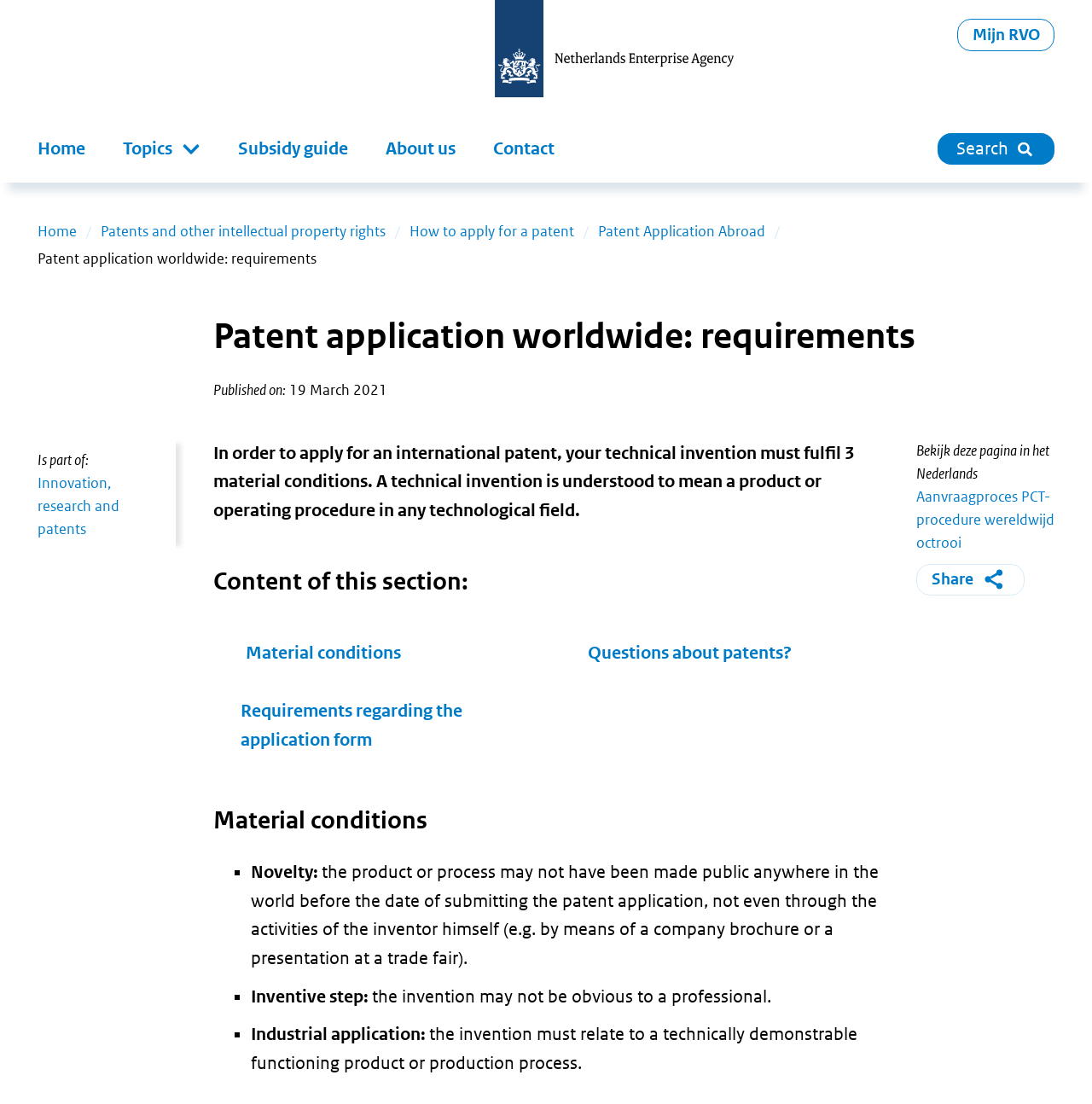Pinpoint the bounding box coordinates for the area that should be clicked to perform the following instruction: "View Patent Application Abroad".

[0.548, 0.201, 0.701, 0.218]